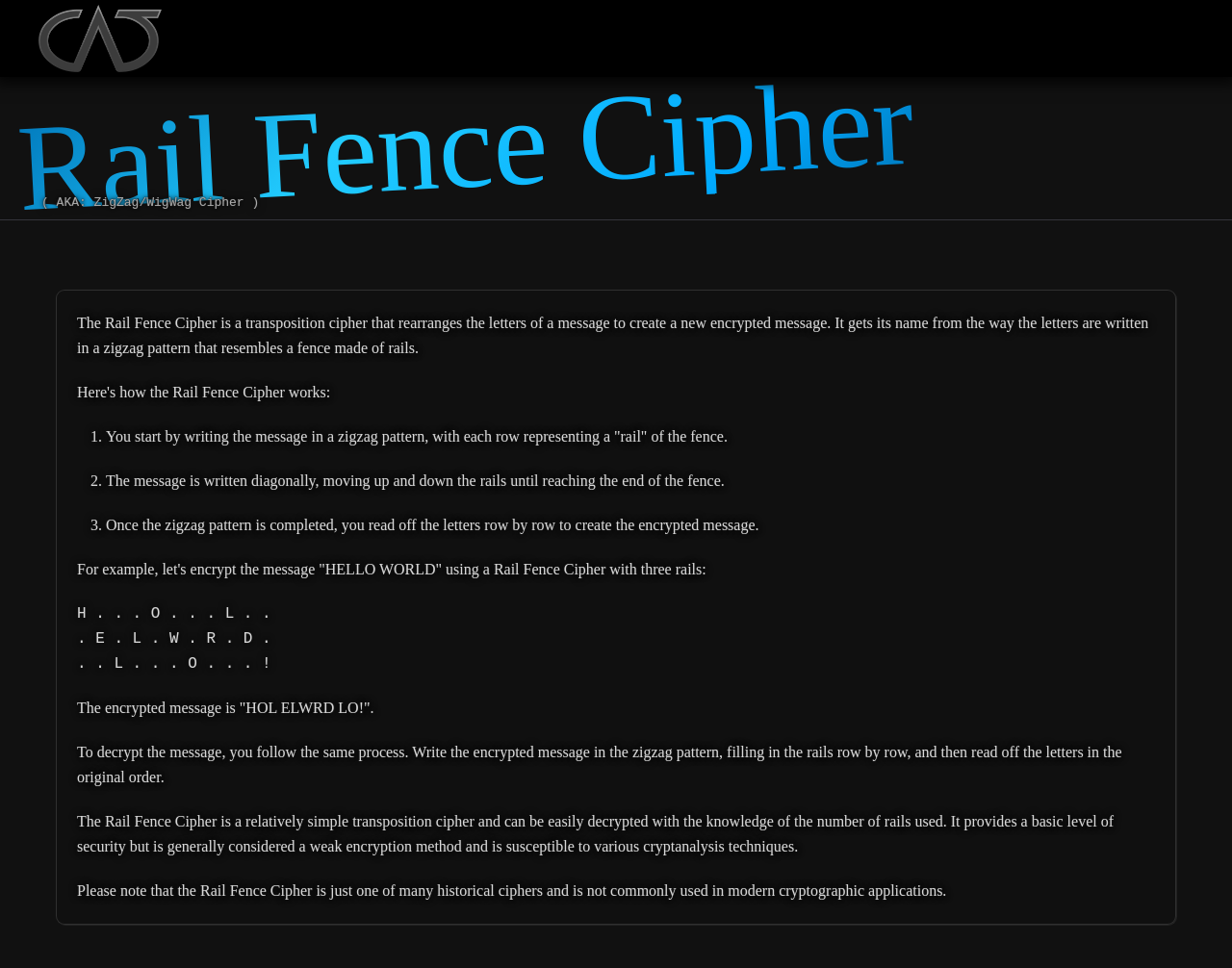Find the bounding box coordinates for the UI element whose description is: "aria-label="Back to home"". The coordinates should be four float numbers between 0 and 1, in the format [left, top, right, bottom].

[0.031, 0.0, 0.131, 0.08]